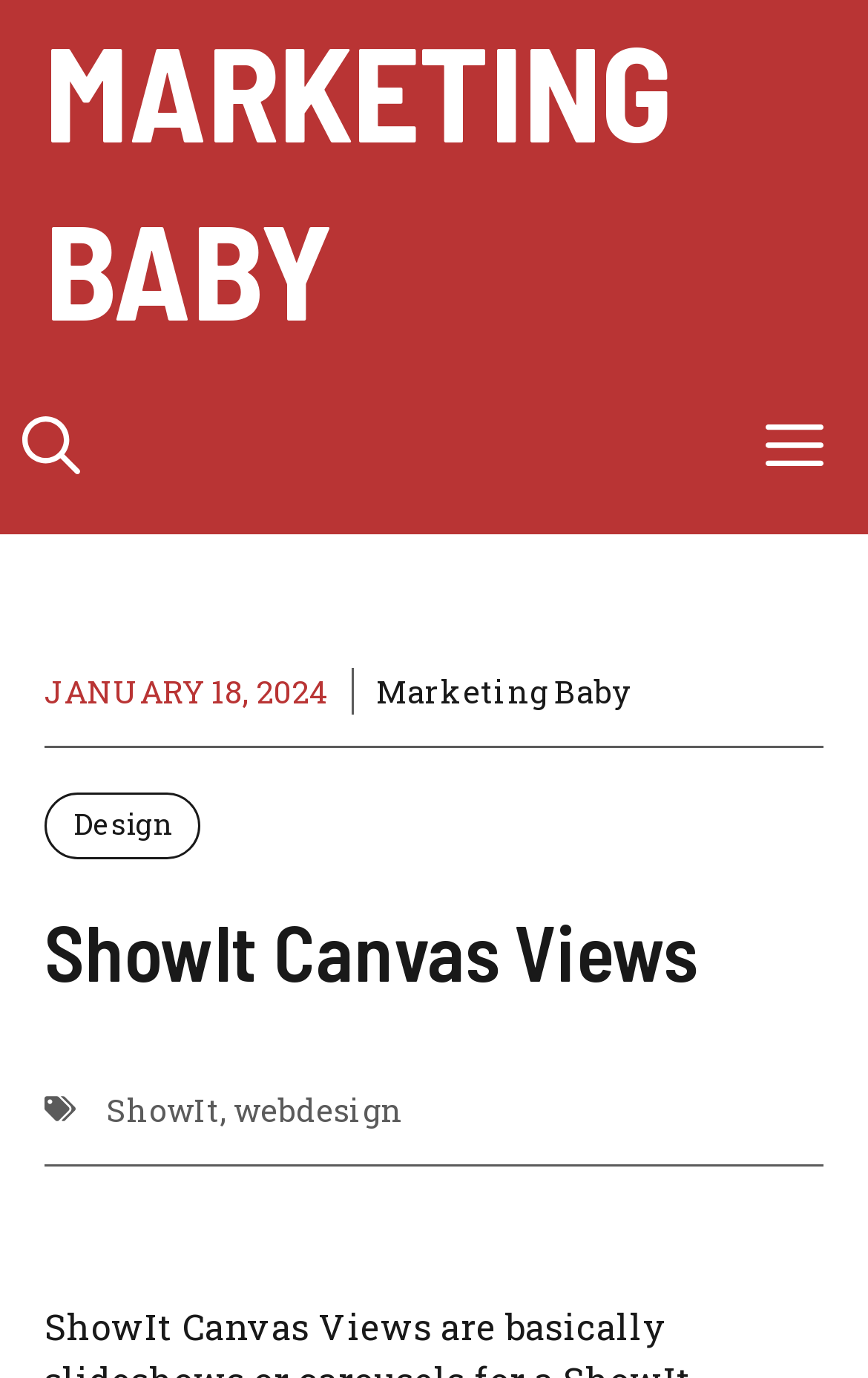Determine the bounding box for the UI element as described: "Family Law". The coordinates should be represented as four float numbers between 0 and 1, formatted as [left, top, right, bottom].

None